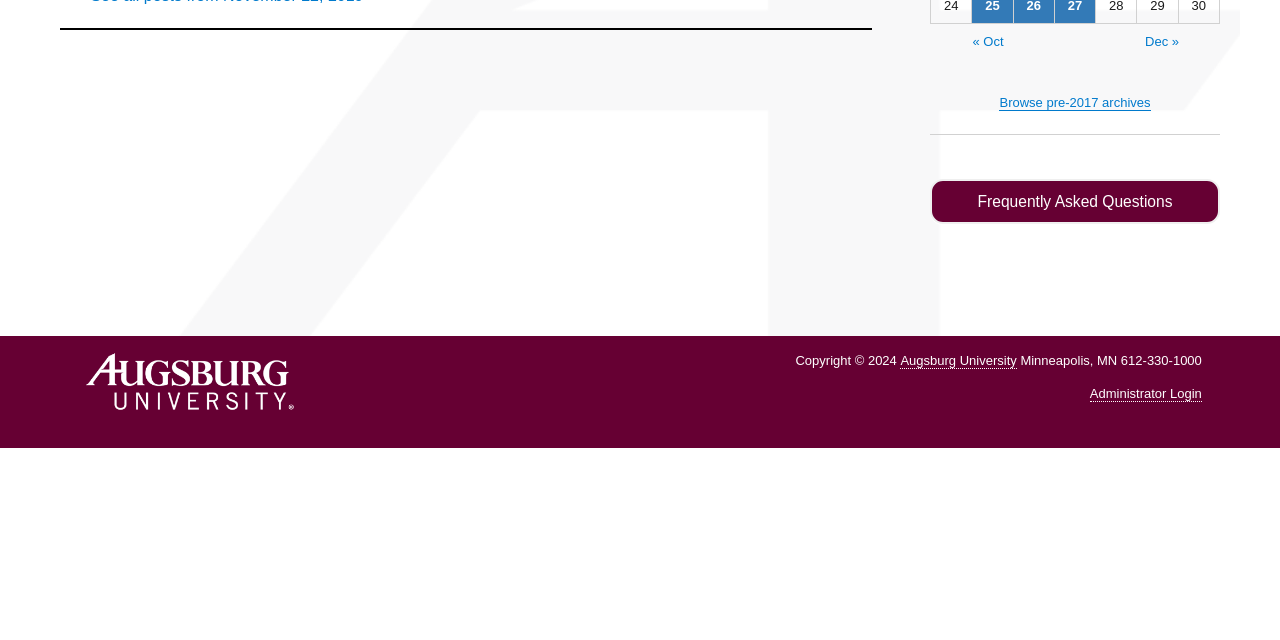Identify the bounding box of the HTML element described here: "Frequently Asked Questions". Provide the coordinates as four float numbers between 0 and 1: [left, top, right, bottom].

[0.727, 0.279, 0.953, 0.351]